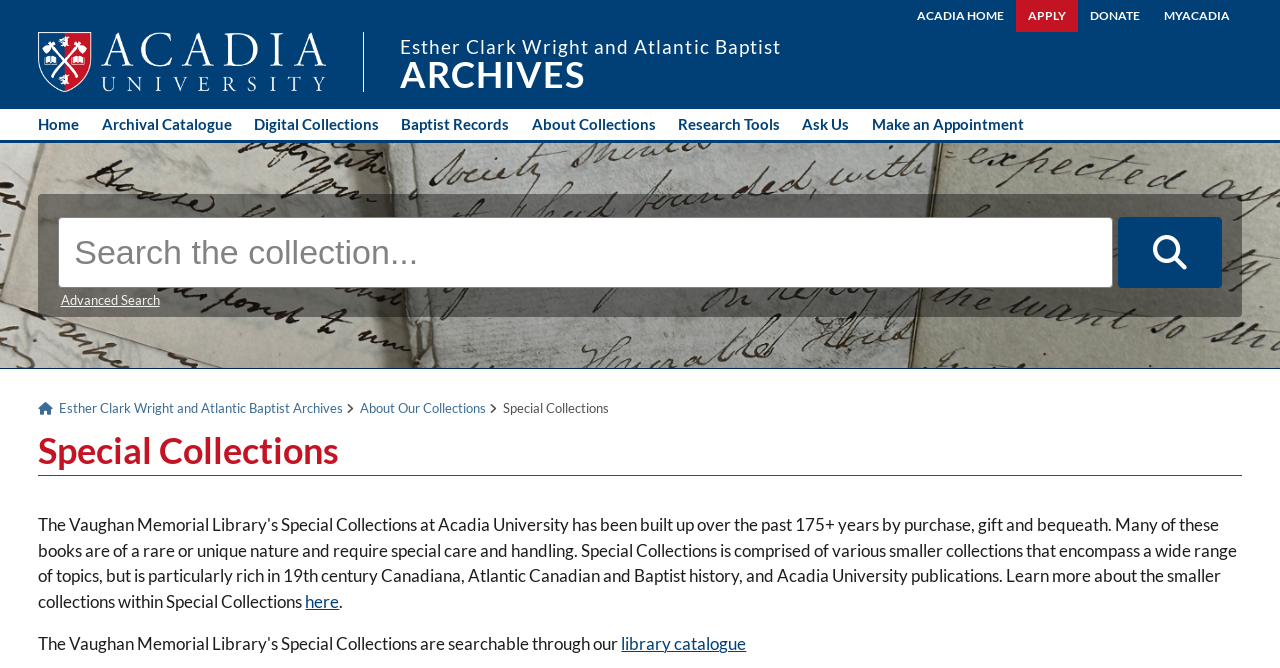Detail the features and information presented on the webpage.

The webpage is about the Special Collections of Esther Clark Wright and Atlantic Baptist Archives. At the top left corner, there is a link to skip to the main content. Above the main content, there are several links to navigate to different parts of the Acadia University website, including the home page, application, donation, and personal account pages. 

To the right of these links, there is an image of Acadia University. Below the image, there is a link to the Esther Clark Wright and Atlantic Baptist Archives. 

The main navigation menu is located below the Acadia University image and link. It contains several links to different sections of the archives, including the home page, archival catalogue, digital collections, Baptist records, about collections, research tools, and ask us/make an appointment pages. 

On the right side of the main navigation menu, there is a search box with a search button. Below the search box, there is a dropdown menu with an advanced search option. 

Below the main navigation menu, there is a breadcrumb navigation menu that shows the current location within the archives. It starts with a link to the Esther Clark Wright and Atlantic Baptist Archives, followed by a link to about our collections, and ends with the current page, Special Collections. 

The main content of the page is headed by a title "Special Collections". There is a link to find more information about the special collections, and another link to the library catalogue at the bottom of the page.